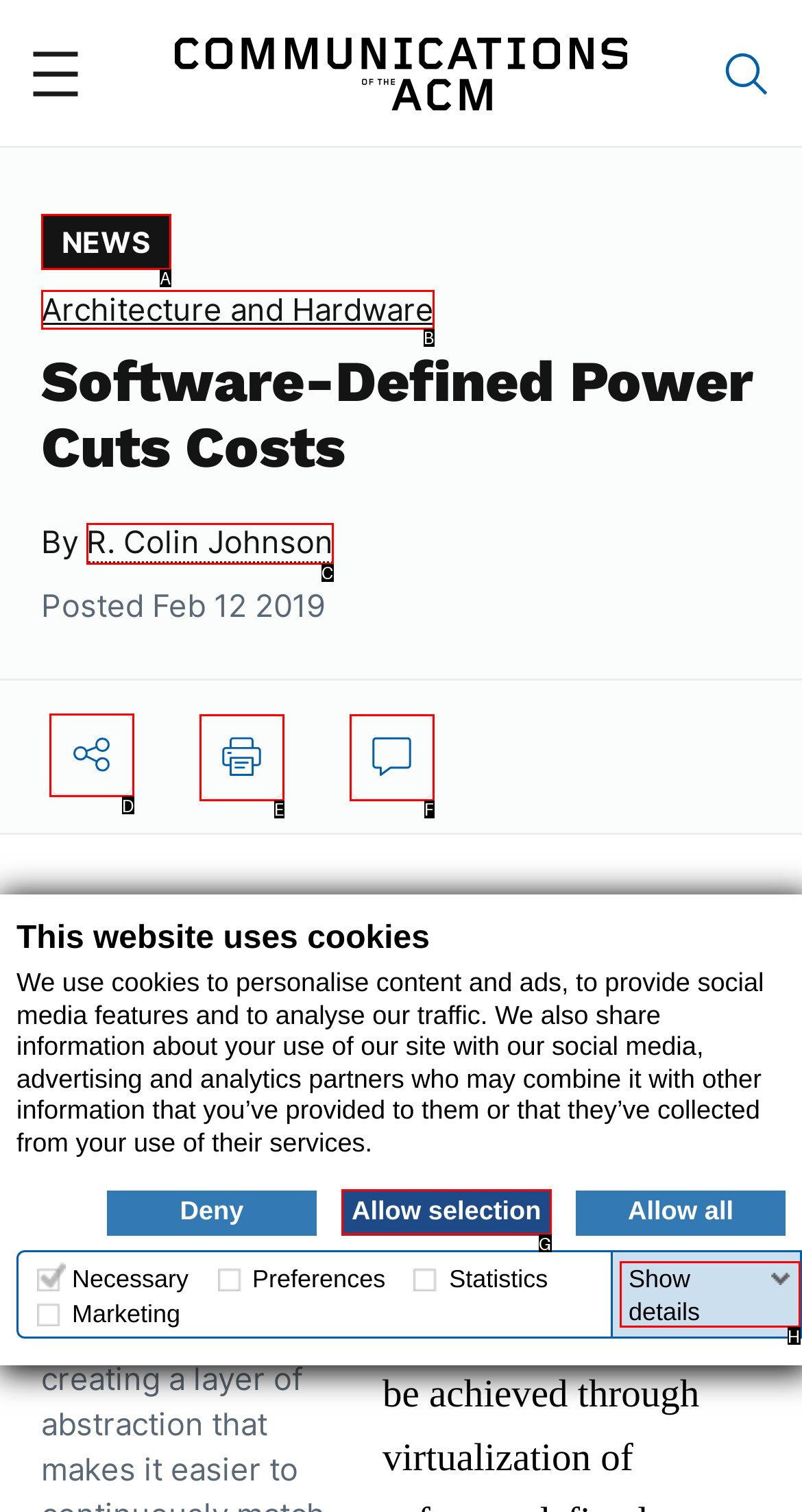Select the correct UI element to complete the task: Share the article
Please provide the letter of the chosen option.

D